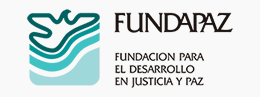What is the name of the organization displayed in the image?
Provide an in-depth answer to the question, covering all aspects.

The image prominently displays the name 'FUNDAPAZ' at the top, which stands for 'Fundación para el Desarrollo en Justicia y Paz', emphasizing the organization's commitment to fostering justice and peace through various initiatives.